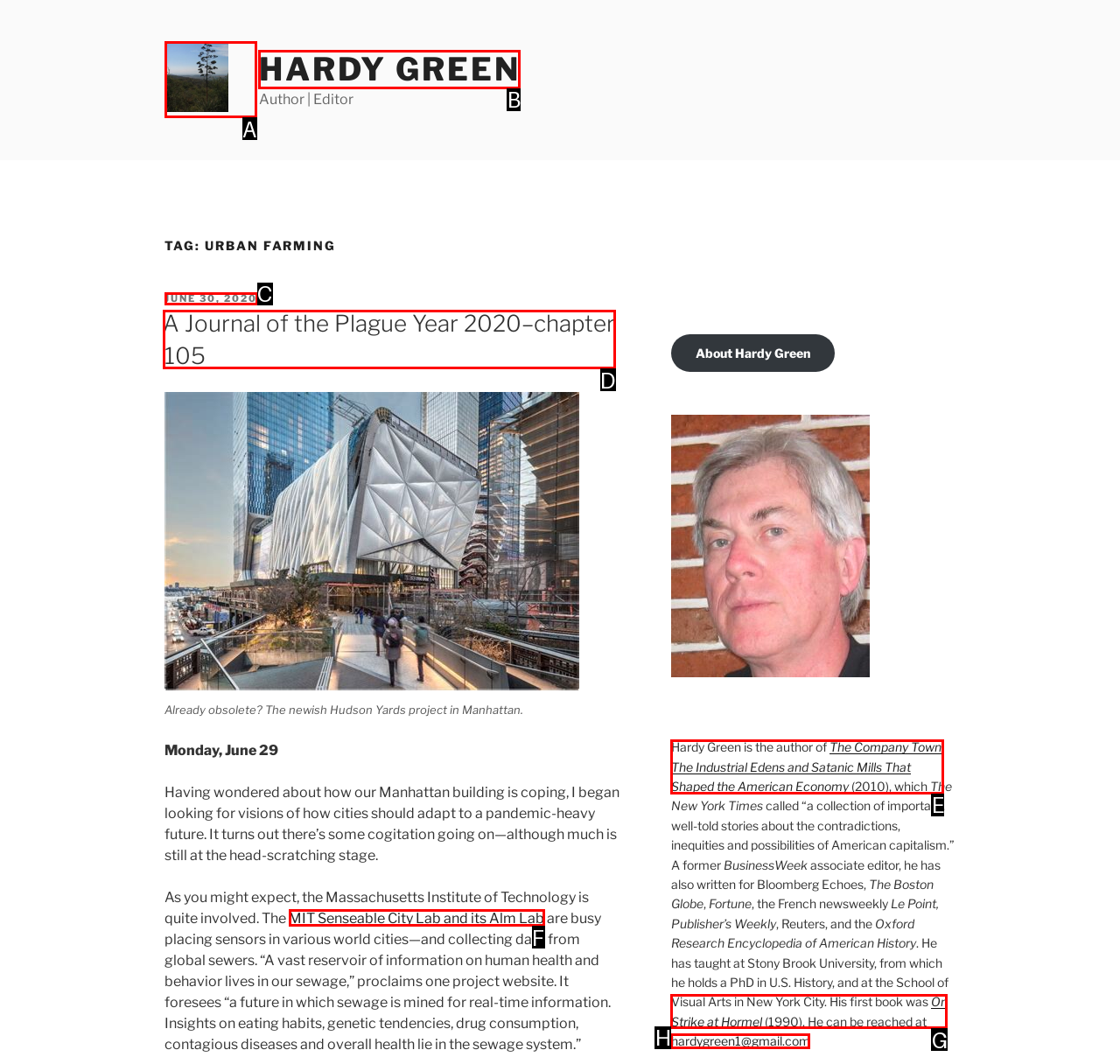Determine the correct UI element to click for this instruction: Click on the 'Hardy Green' link at the top. Respond with the letter of the chosen element.

A